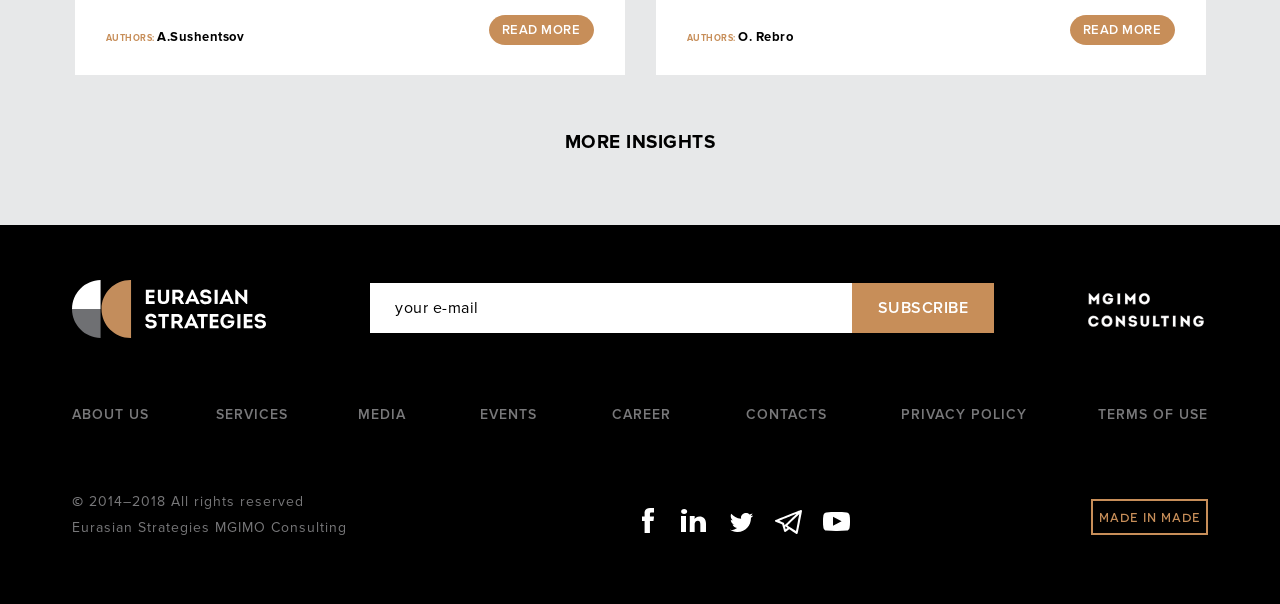What is the theme of the authors listed?
Using the image provided, answer with just one word or phrase.

Consulting